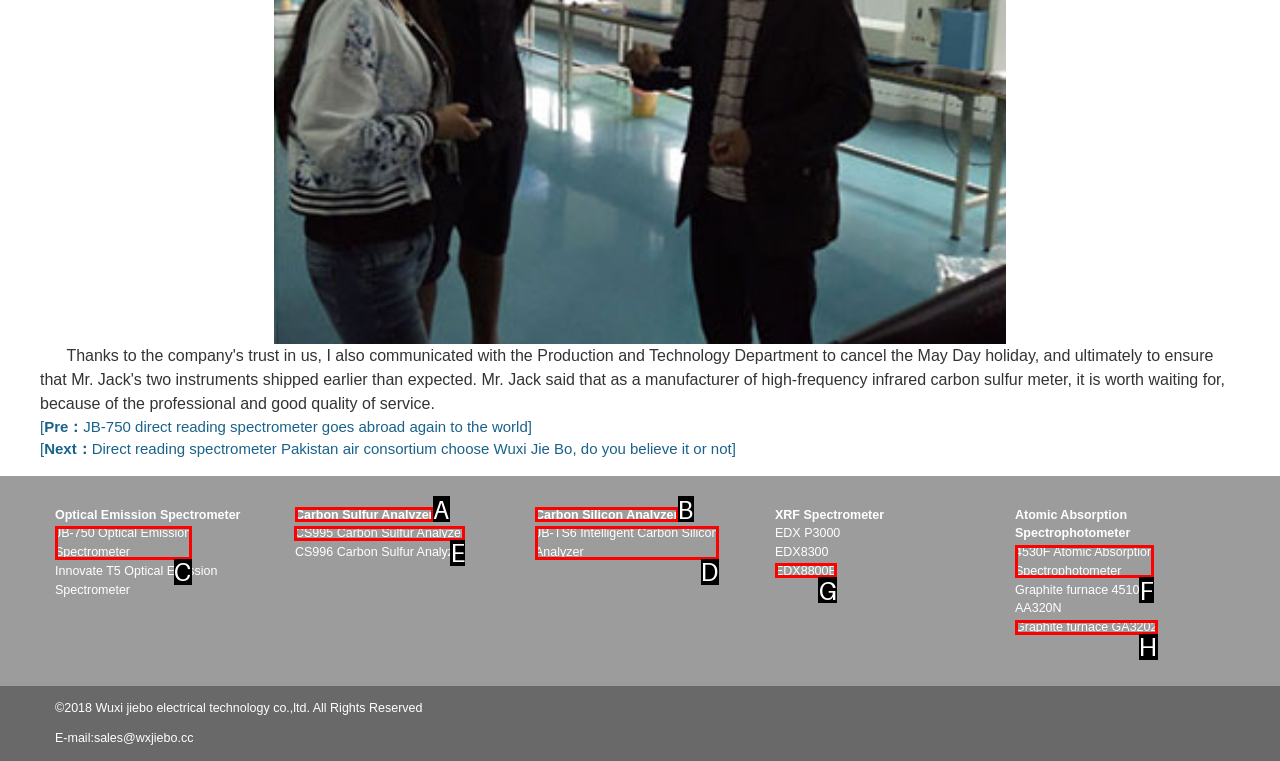Which option should be clicked to execute the task: View details about CS995 Carbon Sulfur Analyzer?
Reply with the letter of the chosen option.

E